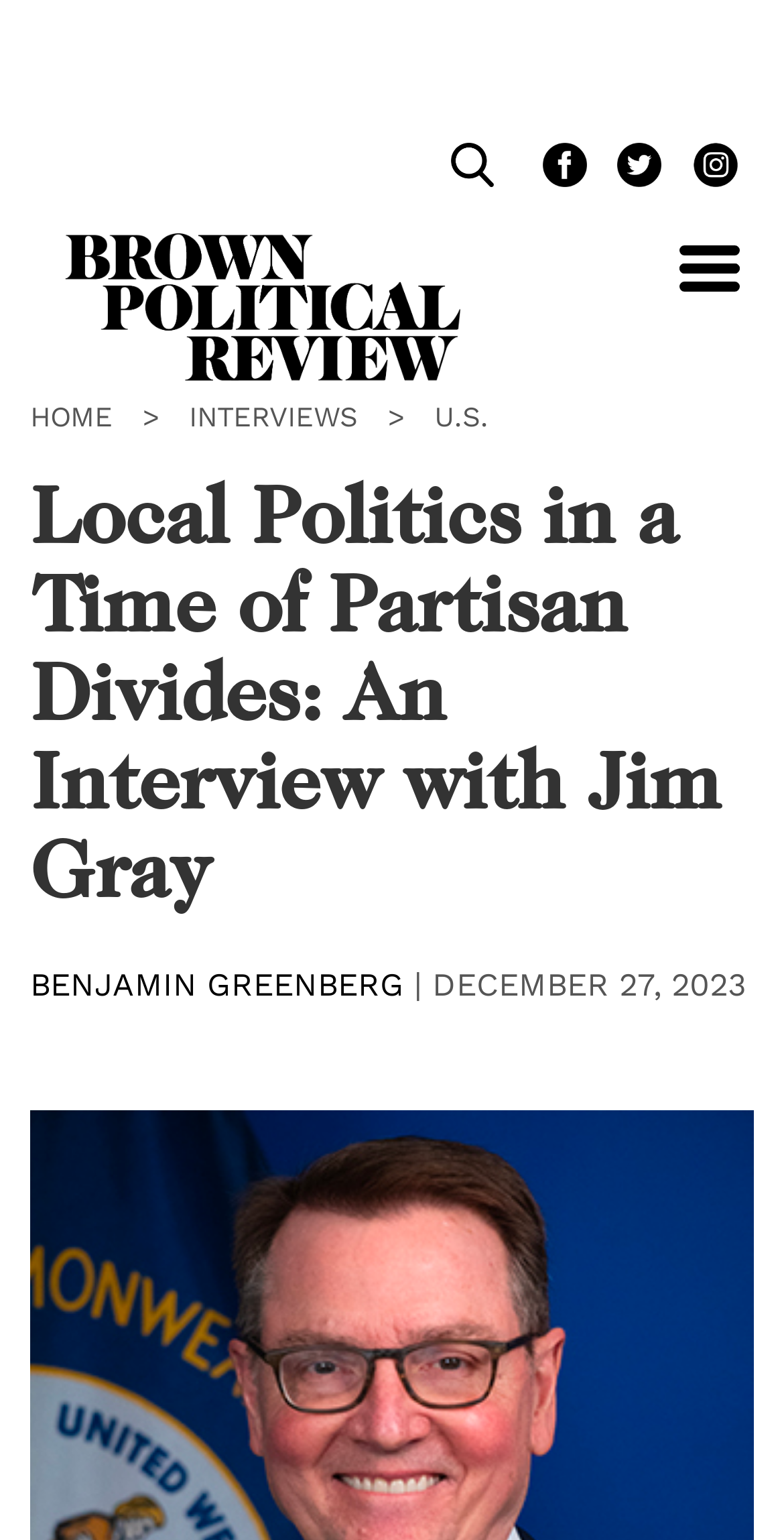Find the primary header on the webpage and provide its text.

Local Politics in a Time of Partisan Divides: An Interview with Jim Gray